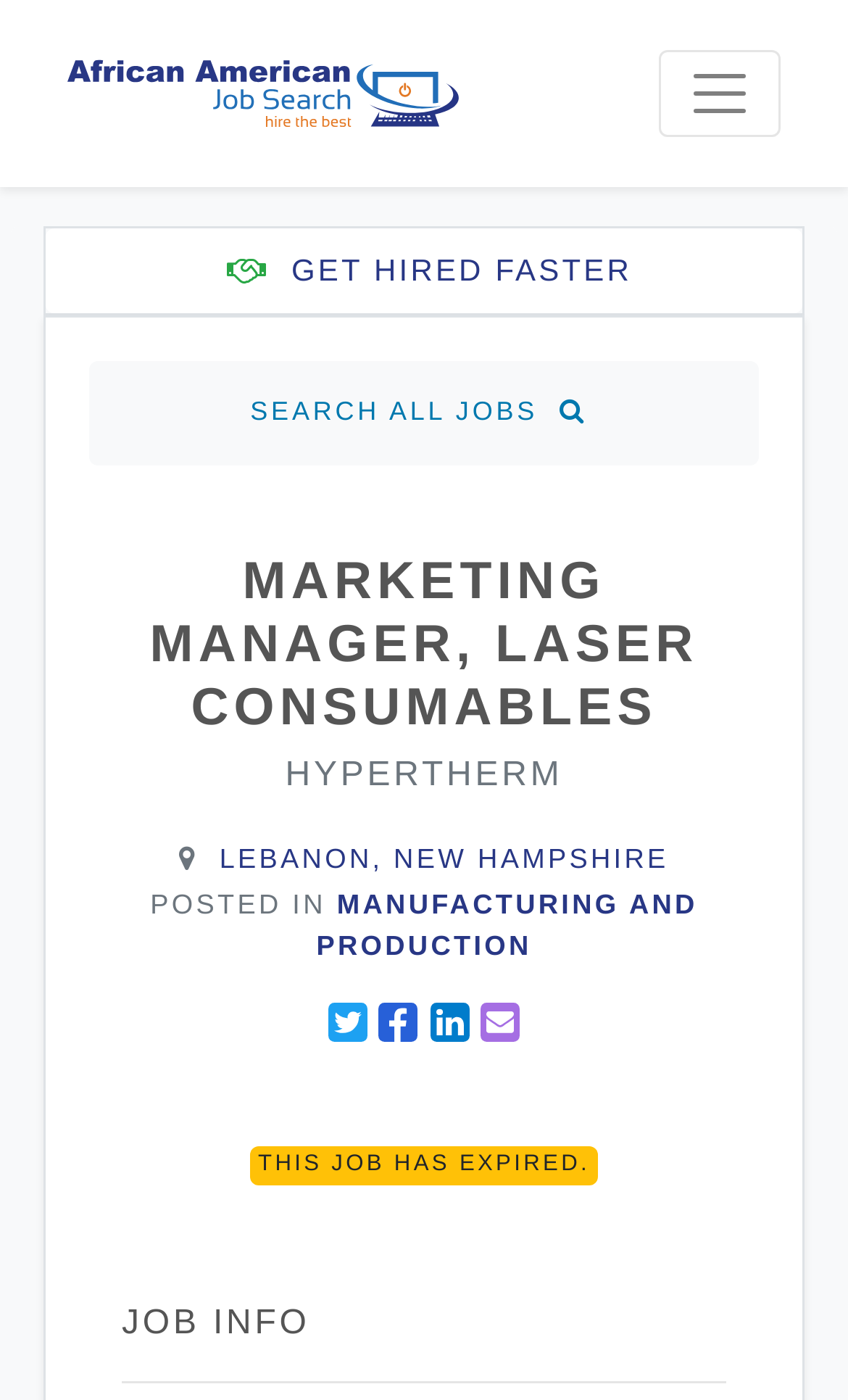Carefully examine the image and provide an in-depth answer to the question: What type of industry is the job in?

I found the industry type by looking at the link element 'MANUFACTURING AND PRODUCTION' which is located below the job title, indicating the type of industry the job is in.